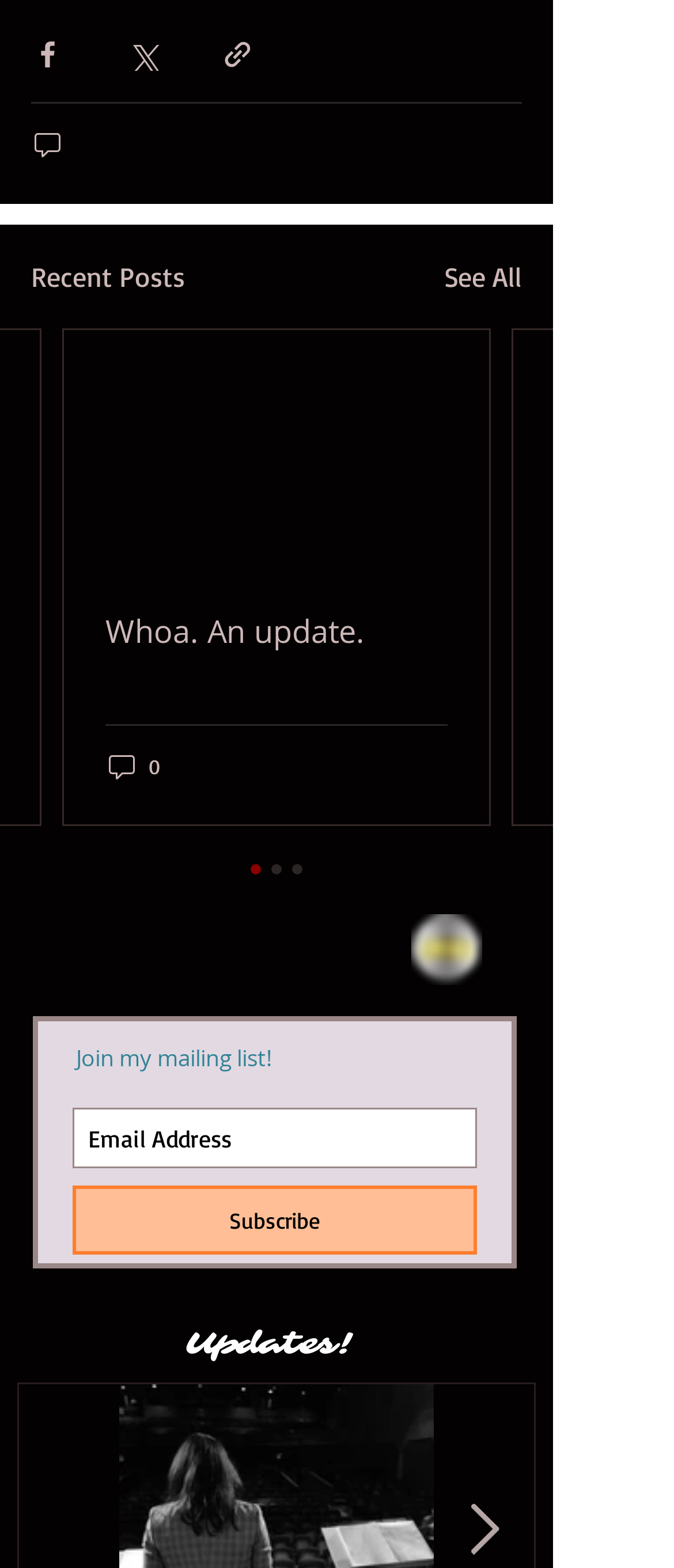With reference to the image, please provide a detailed answer to the following question: How many comments does the first post have?

The webpage has a link '0 comments' below the first post, which indicates that the first post has zero comments.